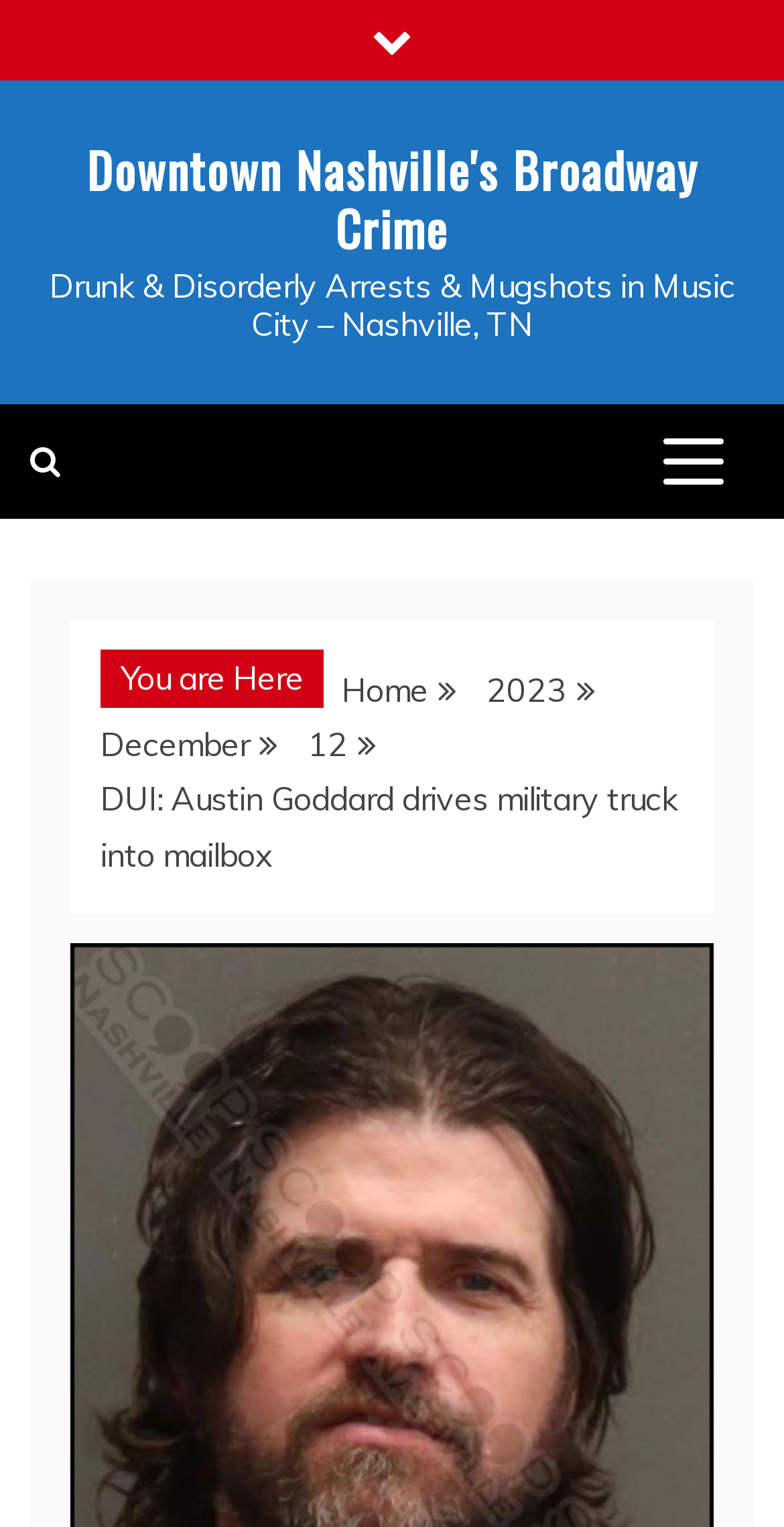Bounding box coordinates are specified in the format (top-left x, top-left y, bottom-right x, bottom-right y). All values are floating point numbers bounded between 0 and 1. Please provide the bounding box coordinate of the region this sentence describes: December

[0.128, 0.474, 0.318, 0.501]